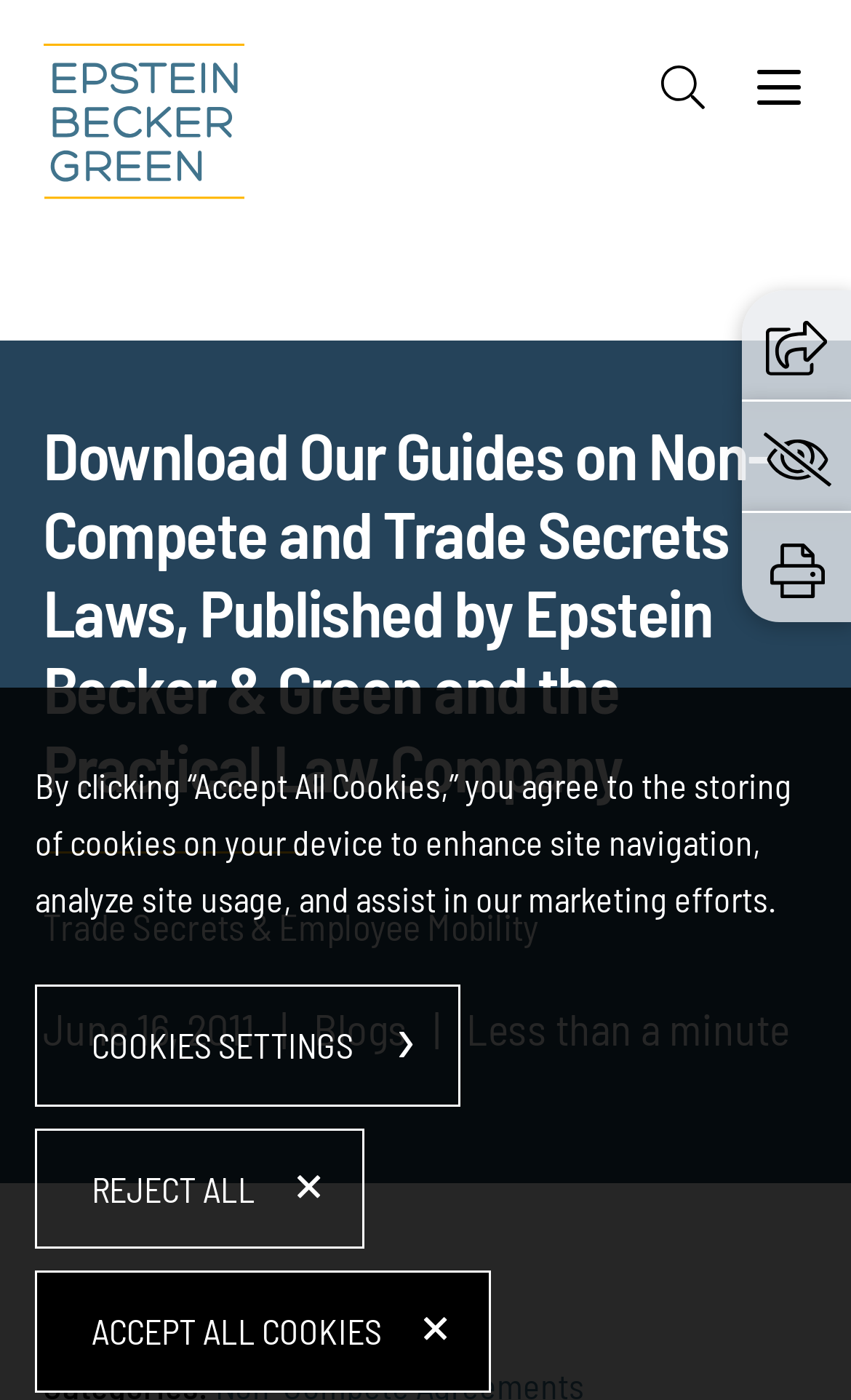Could you determine the bounding box coordinates of the clickable element to complete the instruction: "Search for something"? Provide the coordinates as four float numbers between 0 and 1, i.e., [left, top, right, bottom].

[0.776, 0.047, 0.827, 0.078]